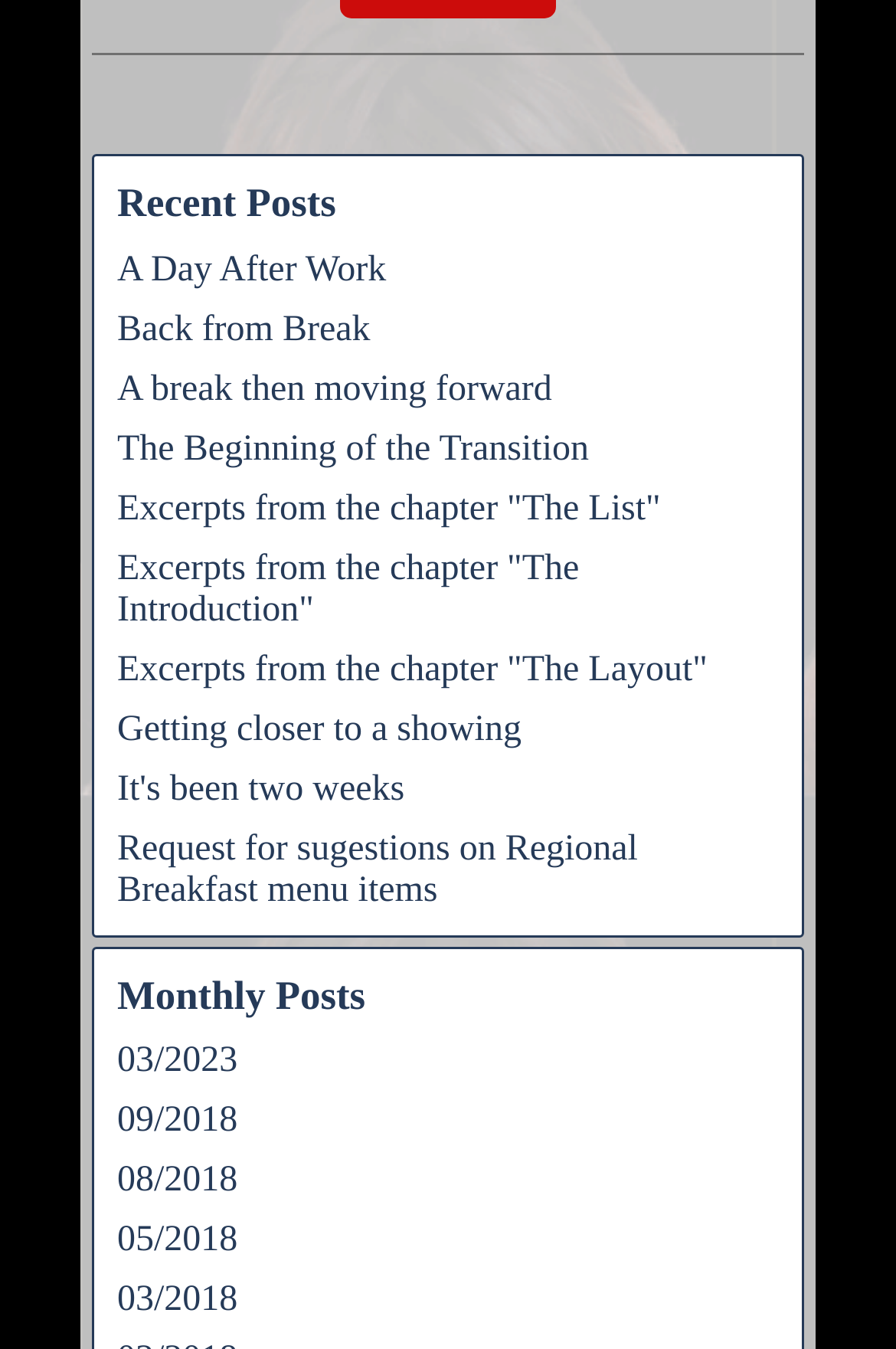Please determine the bounding box coordinates of the area that needs to be clicked to complete this task: 'Click the Send Review button'. The coordinates must be four float numbers between 0 and 1, formatted as [left, top, right, bottom].

[0.103, 0.766, 0.309, 0.824]